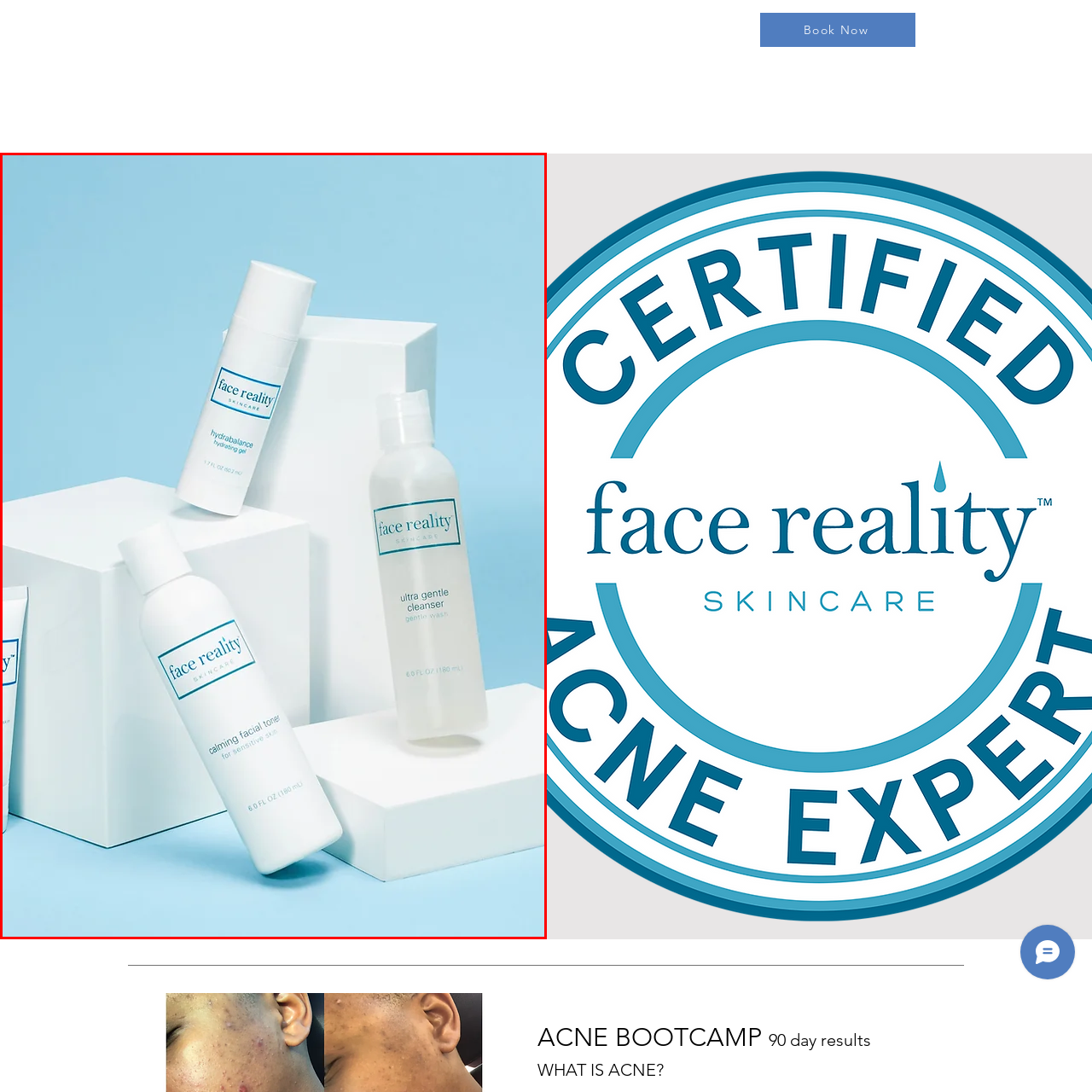Draft a detailed caption for the image located inside the red outline.

The image showcases a stylish arrangement of skincare products from the brand "Face Reality" against a serene light blue backdrop. Prominently displayed are three products: a sleek white bottle labeled "Hydrabalance Hydrating Gel," a cylindrical "Calming Facial Toner" specifically designed for sensitive skin, and an "Ultra Gentle Cleanser" in a clear bottle. They are thoughtfully positioned on minimalist white pedestals, emphasizing the products' cleanliness and sophistication. This aesthetic composition highlights the brand’s focus on effective skincare solutions, inviting viewers to explore the benefits of the Acne Bootcamp products featured in the promotional context.